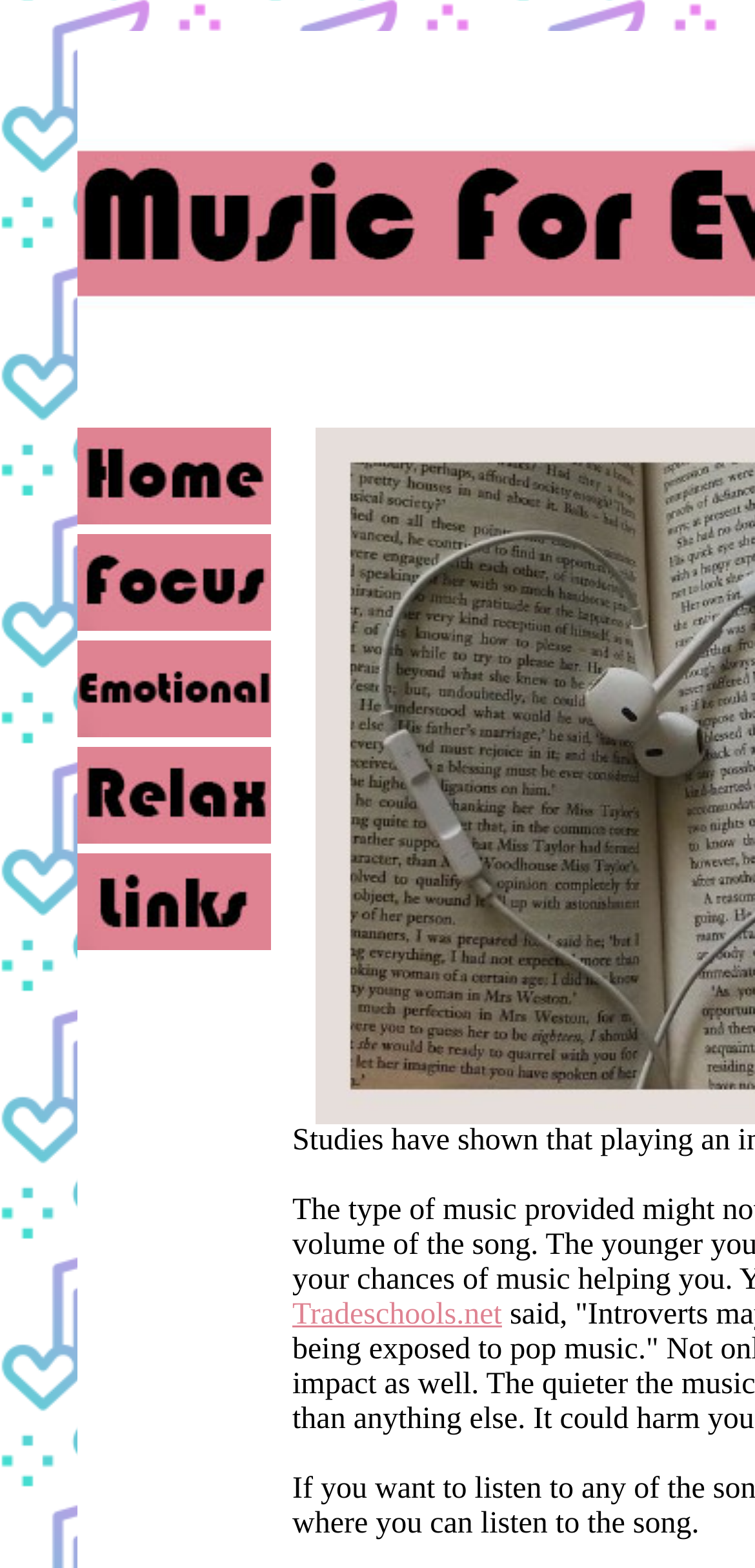Convey a detailed summary of the webpage, mentioning all key elements.

The webpage "Music For Everything" features a table with five rows, each containing a link. The links are positioned in the top-left section of the page, with the first link located at the top and the subsequent links stacked below it. 

There is another link, "Tradeschools.net", located at the bottom-right of the page, separate from the table.